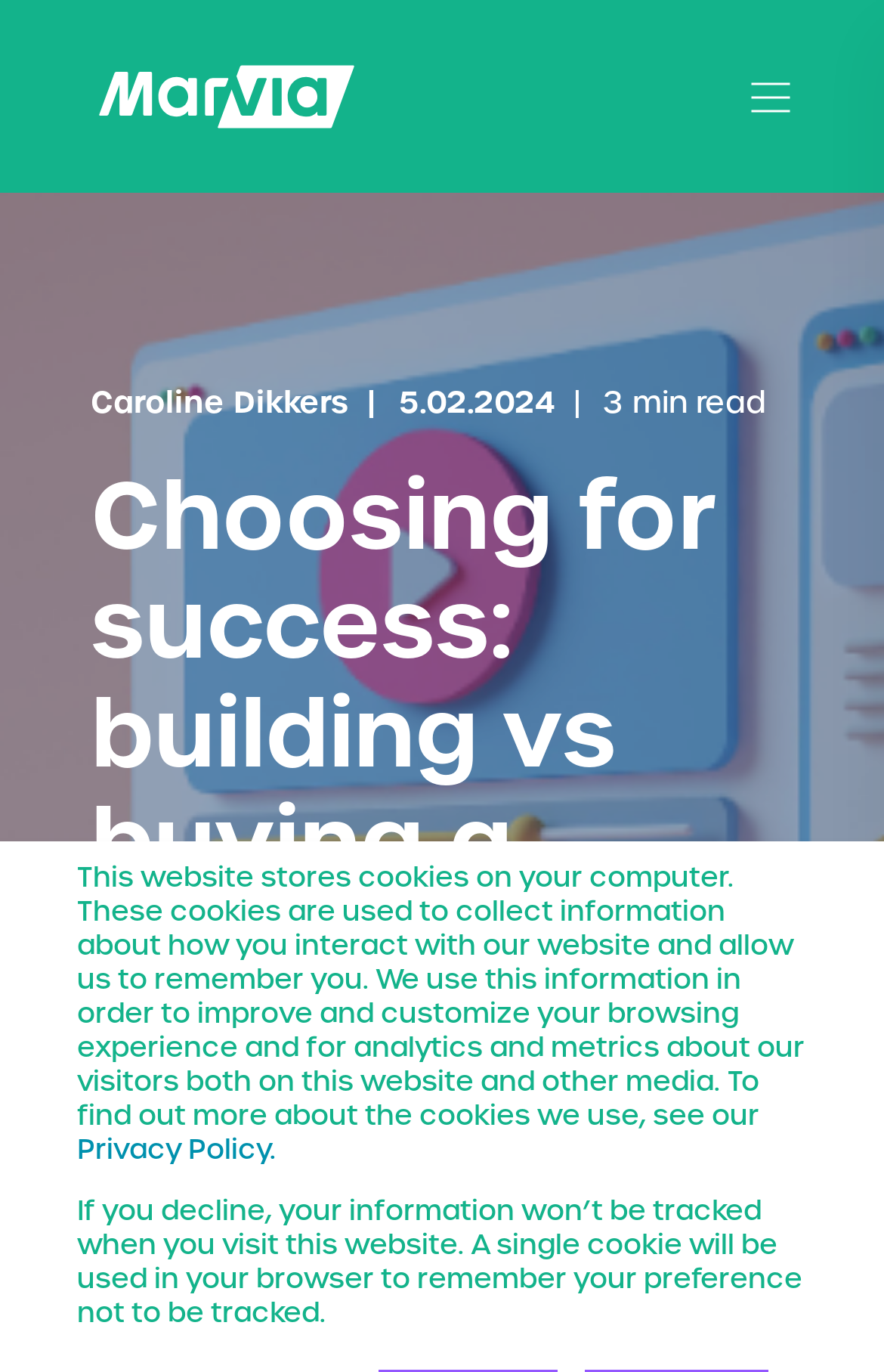Write an elaborate caption that captures the essence of the webpage.

The webpage is about navigating the build vs buy dilemma for distributed marketing platforms. At the top left corner, there is a Marvia logo in white. Next to the logo, there is a link to go back to the home page. On the top right corner, there is a burger menu icon that can be opened. Below the logo, there is a link to Caroline Dikkers' profile.

The main content of the webpage starts with a heading that reads "Choosing for success: building vs buying a distributed marketing platform". Below the heading, there is a progress bar that indicates the reading progress. The article is dated 5.02.2024 and is estimated to take 3 minutes to read.

At the bottom of the page, there is a notification about cookies used on the website. The notification explains that the website uses cookies to collect information about how users interact with the website and to improve their browsing experience. There is a link to the Privacy Policy for more information. If users decline the use of cookies, their information won't be tracked, and a single cookie will be used to remember their preference.